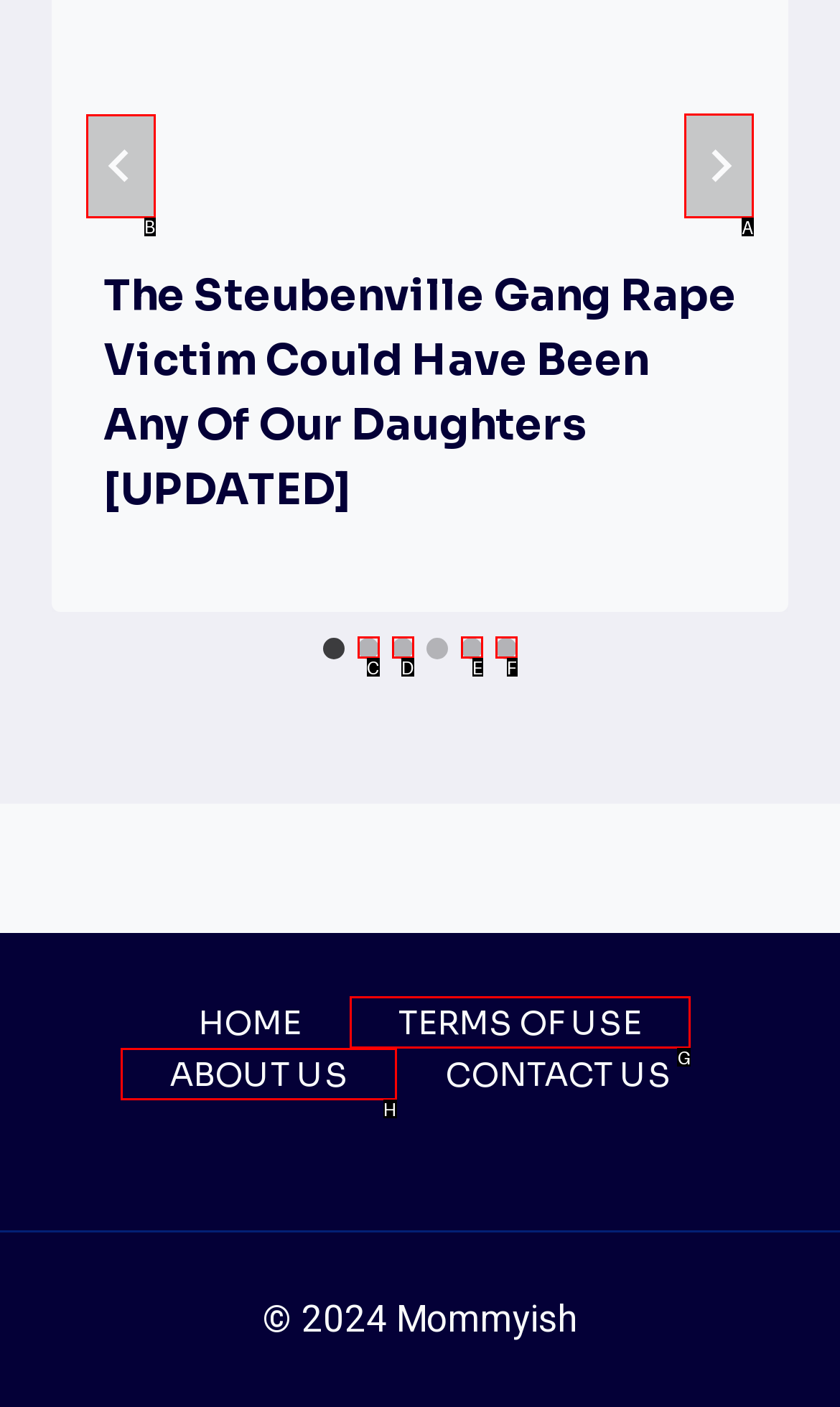Choose the HTML element you need to click to achieve the following task: Go to the next slide
Respond with the letter of the selected option from the given choices directly.

A